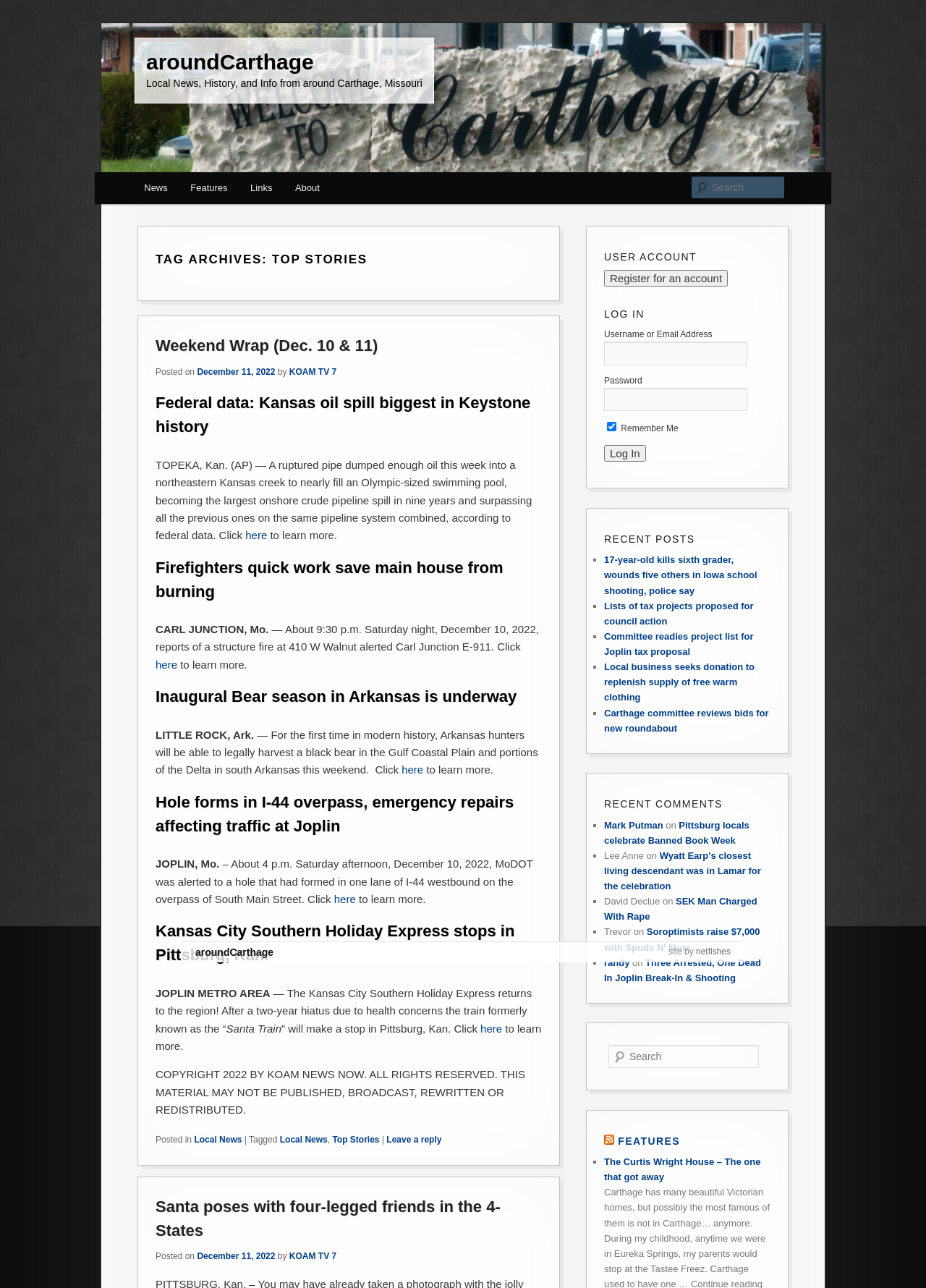Generate a thorough caption that explains the contents of the webpage.

The webpage is a news website with the title "Top Stories | aroundCarthage". At the top, there are two links to skip to primary and secondary content. Below that, there is a group of elements with a heading "aroundCarthage" and a link to the same title. 

To the right of this group, there is a large image with the title "aroundCarthage" and a search bar with a text box and a "Search" button. Above the search bar, there is a heading "Main menu" with links to "News", "Features", "Links", and "About".

The main content of the webpage is divided into two sections. The first section has a heading "TAG ARCHIVES: TOP STORIES" and contains a series of news articles with headings, text, and links to read more. Each article has a posted date and time, and some have images. The articles are arranged in a vertical column, with the most recent article at the top.

The second section has a heading "USER ACCOUNT" and contains a button to register for an account and a log-in form with fields for username or email address, password, and a "Remember Me" checkbox.

At the bottom of the webpage, there is a footer with a copyright notice and a link to leave a reply.